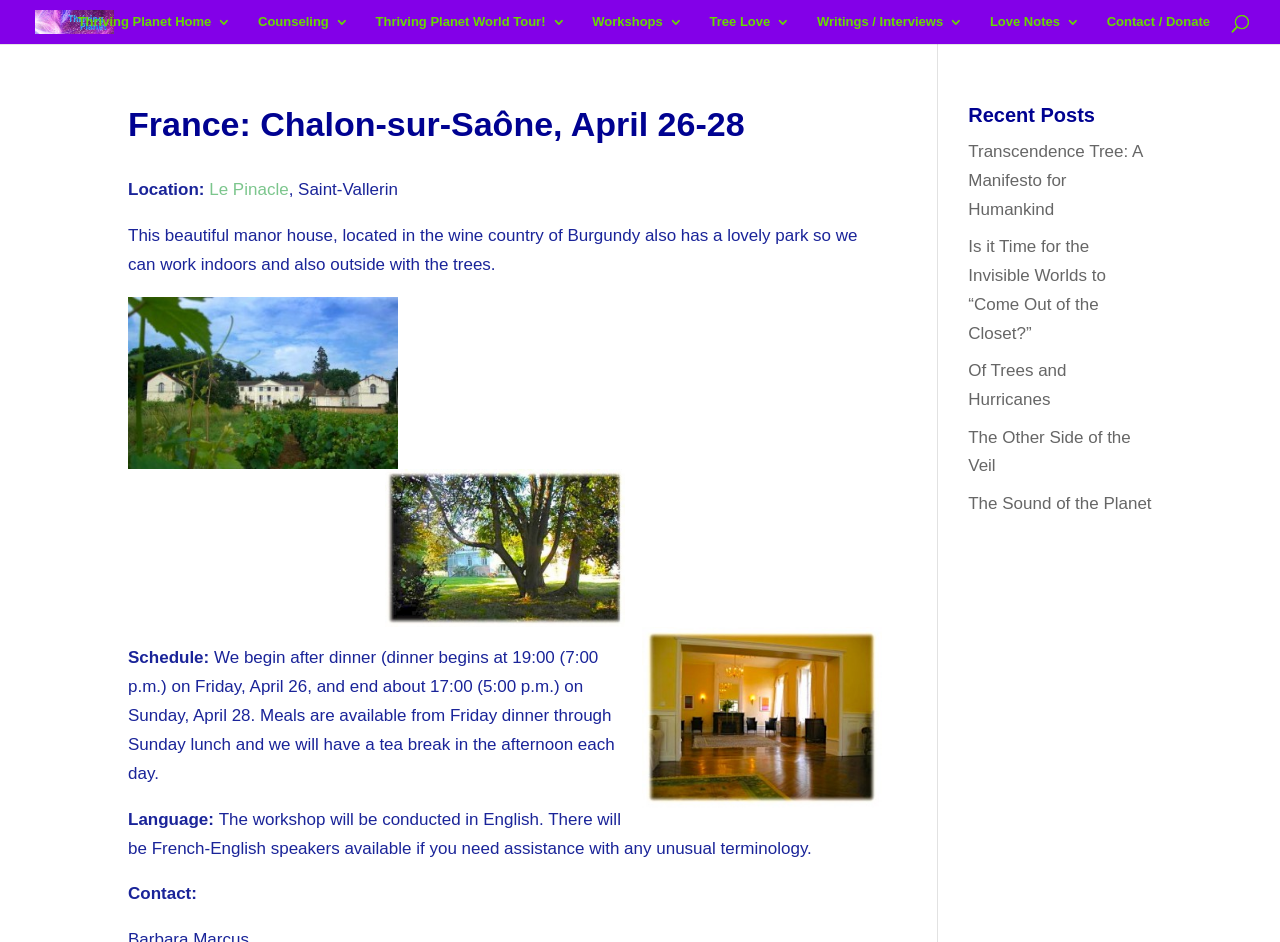Find the bounding box coordinates for the UI element whose description is: "Love Notes". The coordinates should be four float numbers between 0 and 1, in the format [left, top, right, bottom].

[0.773, 0.016, 0.844, 0.047]